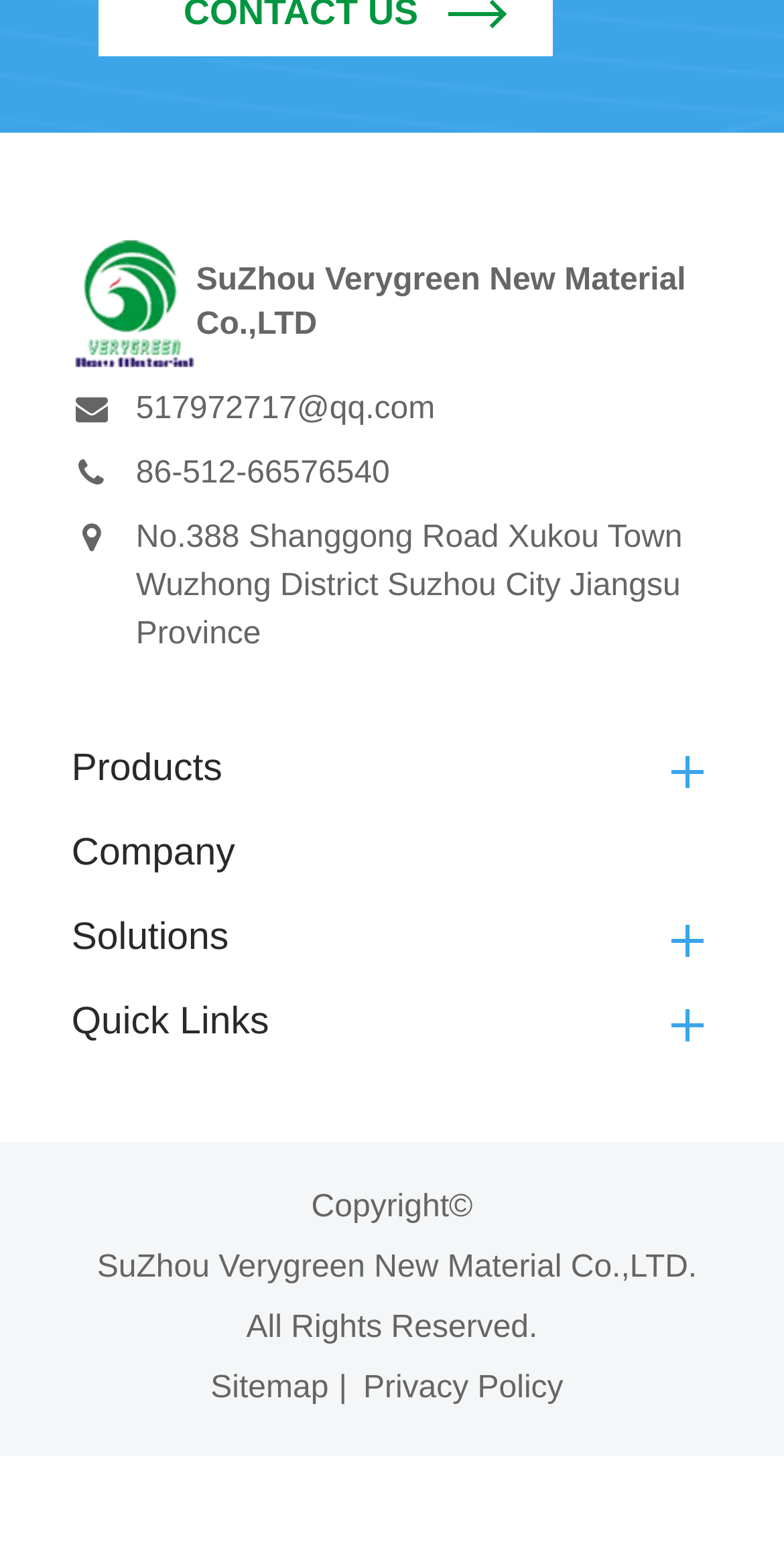What is the address of the company?
Provide a well-explained and detailed answer to the question.

The address of the company can be found in the middle section of the webpage, where it is written as a static text, just below the phone number.